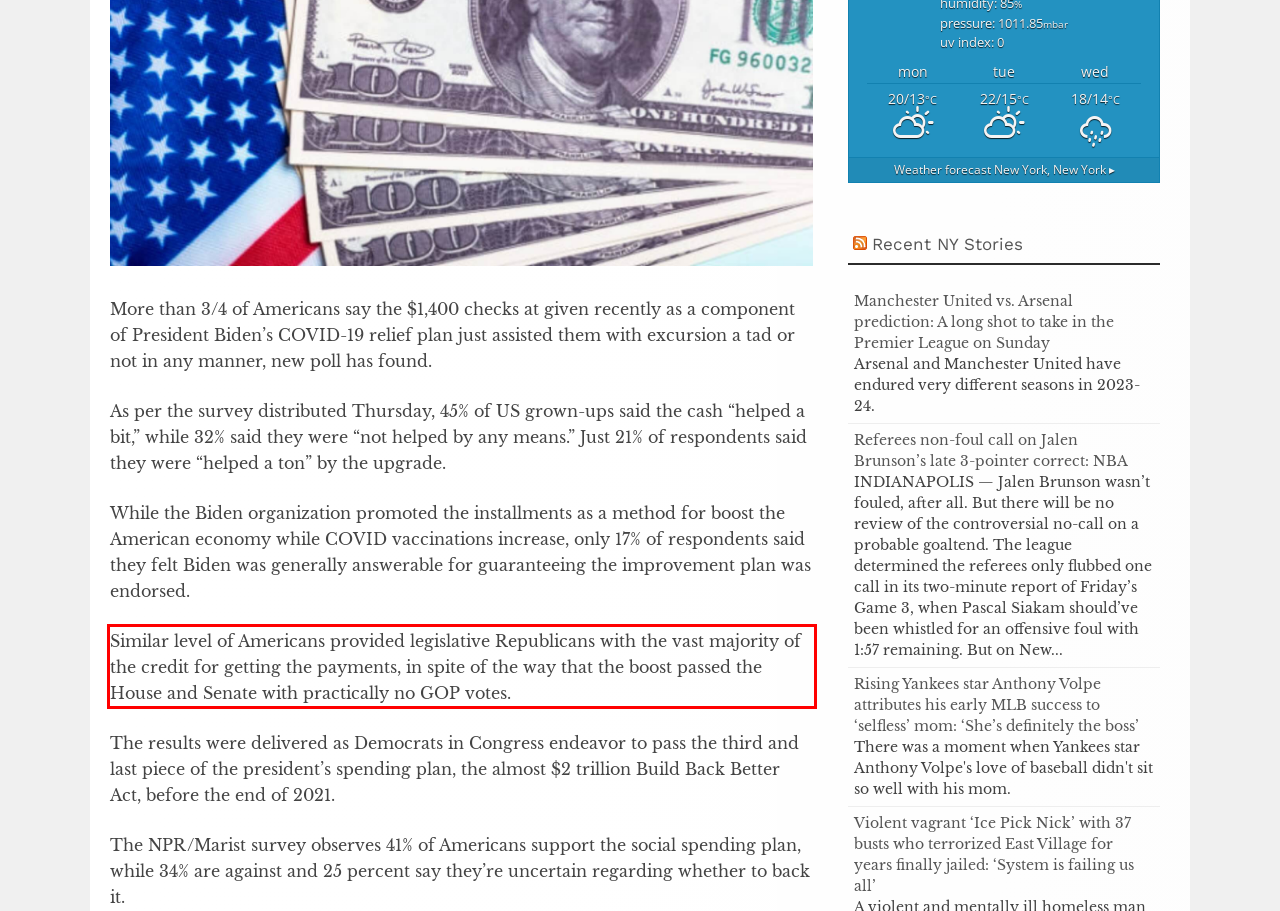Please perform OCR on the text within the red rectangle in the webpage screenshot and return the text content.

Similar level of Americans provided legislative Republicans with the vast majority of the credit for getting the payments, in spite of the way that the boost passed the House and Senate with practically no GOP votes.